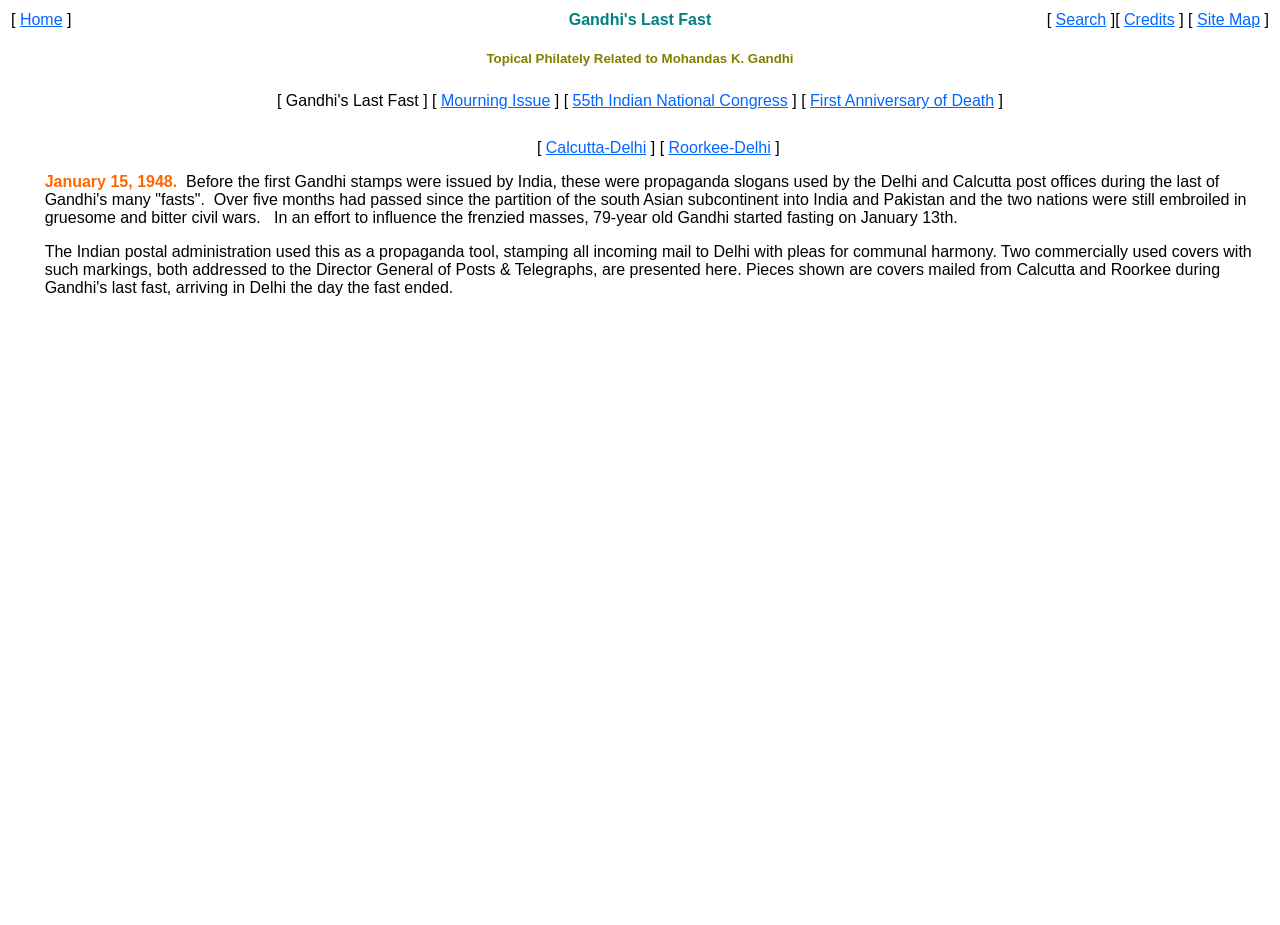Locate the bounding box coordinates of the element you need to click to accomplish the task described by this instruction: "View Mourning Issue".

[0.345, 0.1, 0.43, 0.118]